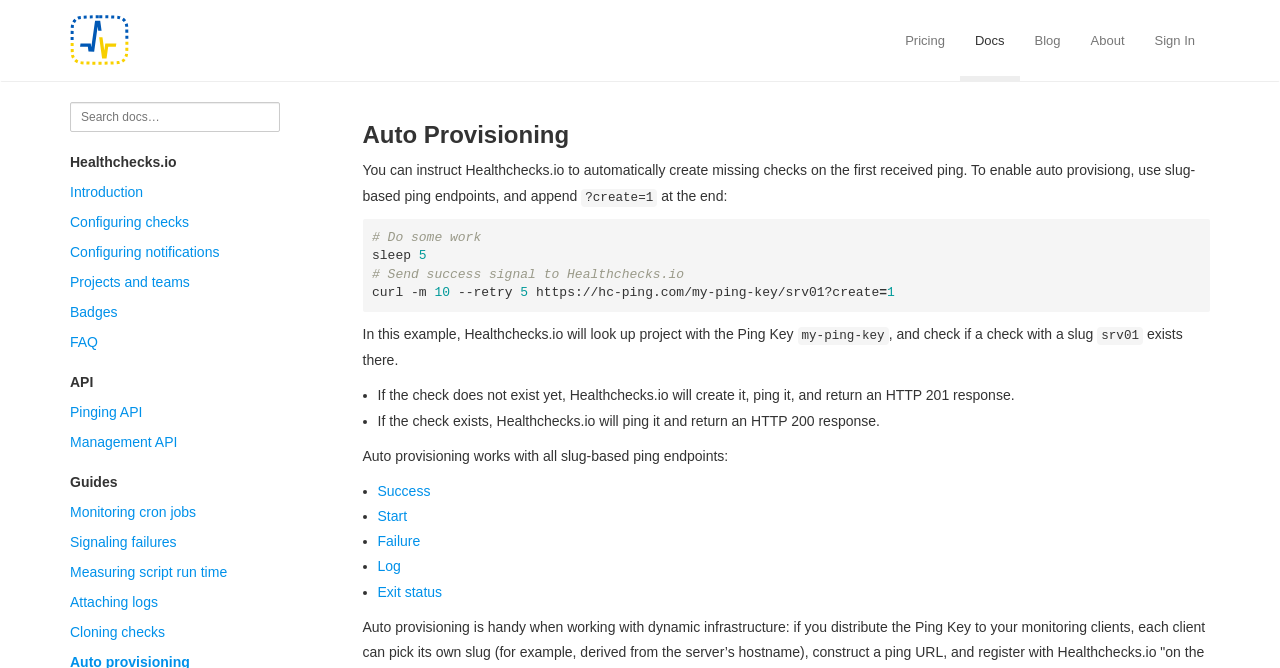What types of ping endpoints support auto provisioning?
Provide an in-depth and detailed explanation in response to the question.

The webpage mentions that auto provisioning works with all slug-based ping endpoints, including Success, Start, Failure, Log, and Exit status.